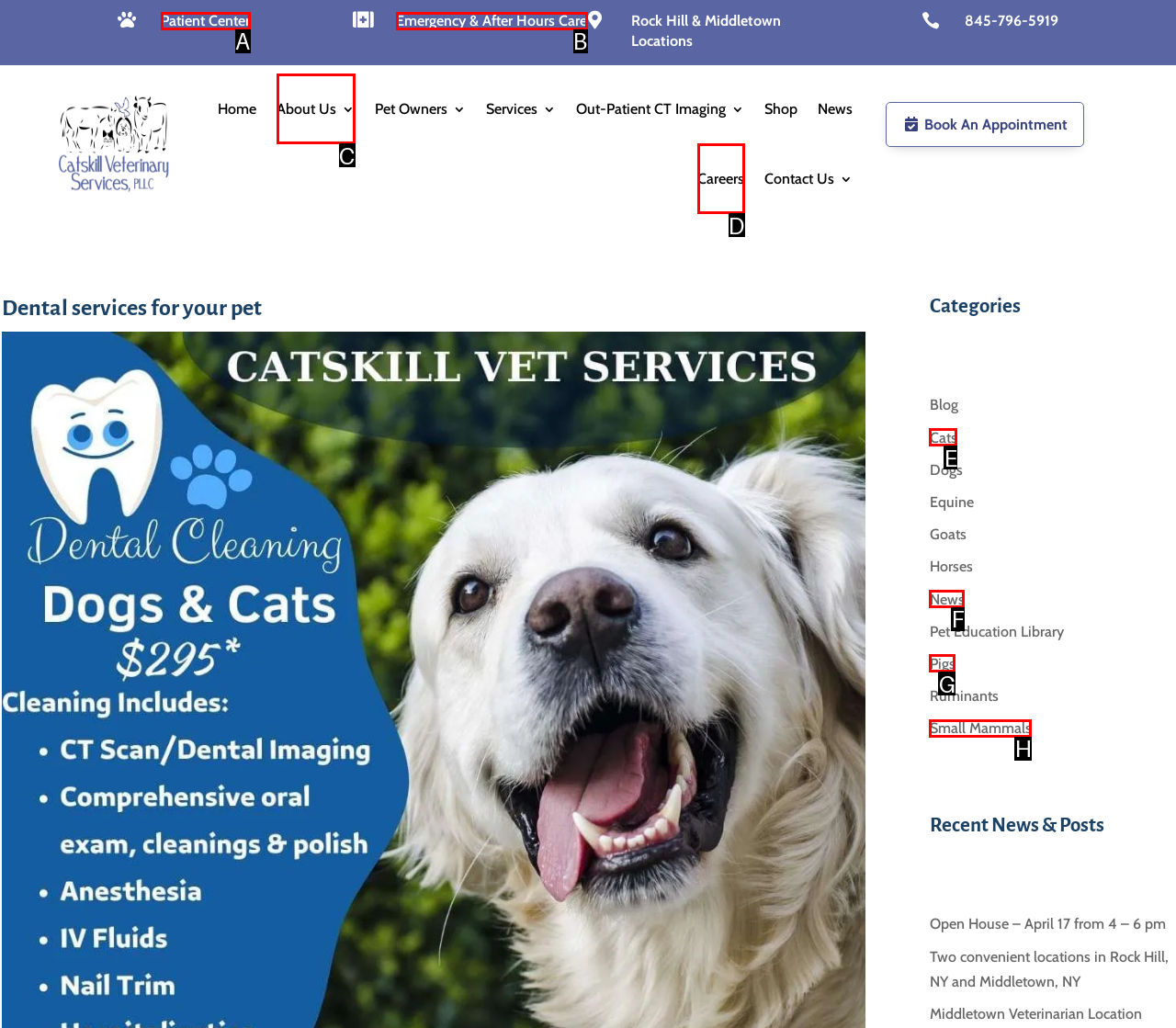From the choices provided, which HTML element best fits the description: Small Mammals? Answer with the appropriate letter.

H